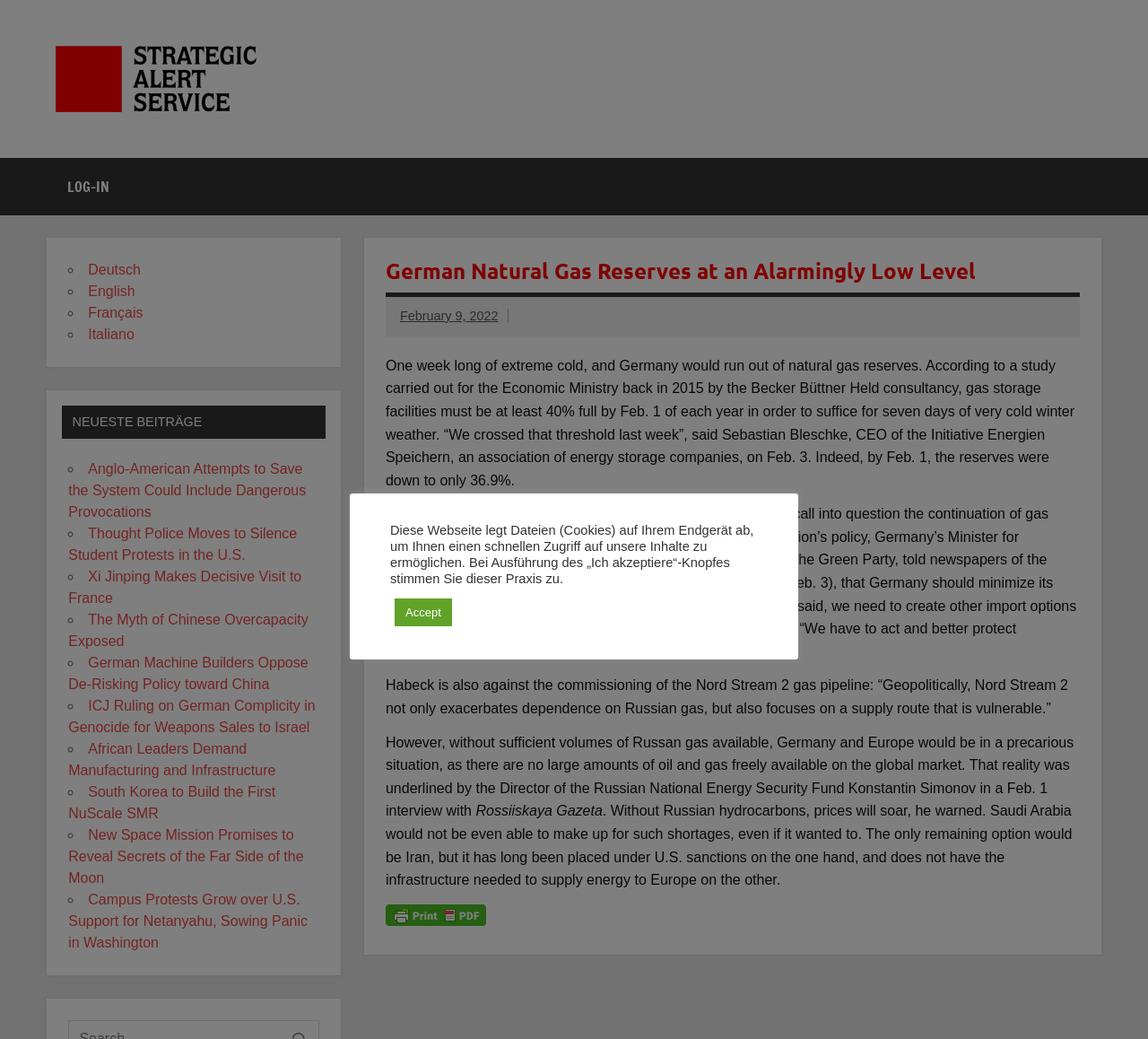What is the current level of German natural gas reserves?
Provide a detailed and well-explained answer to the question.

According to the article, the reserves were down to only 36.9% by Feb. 1, which is below the required 40% level to suffice for seven days of very cold winter weather.